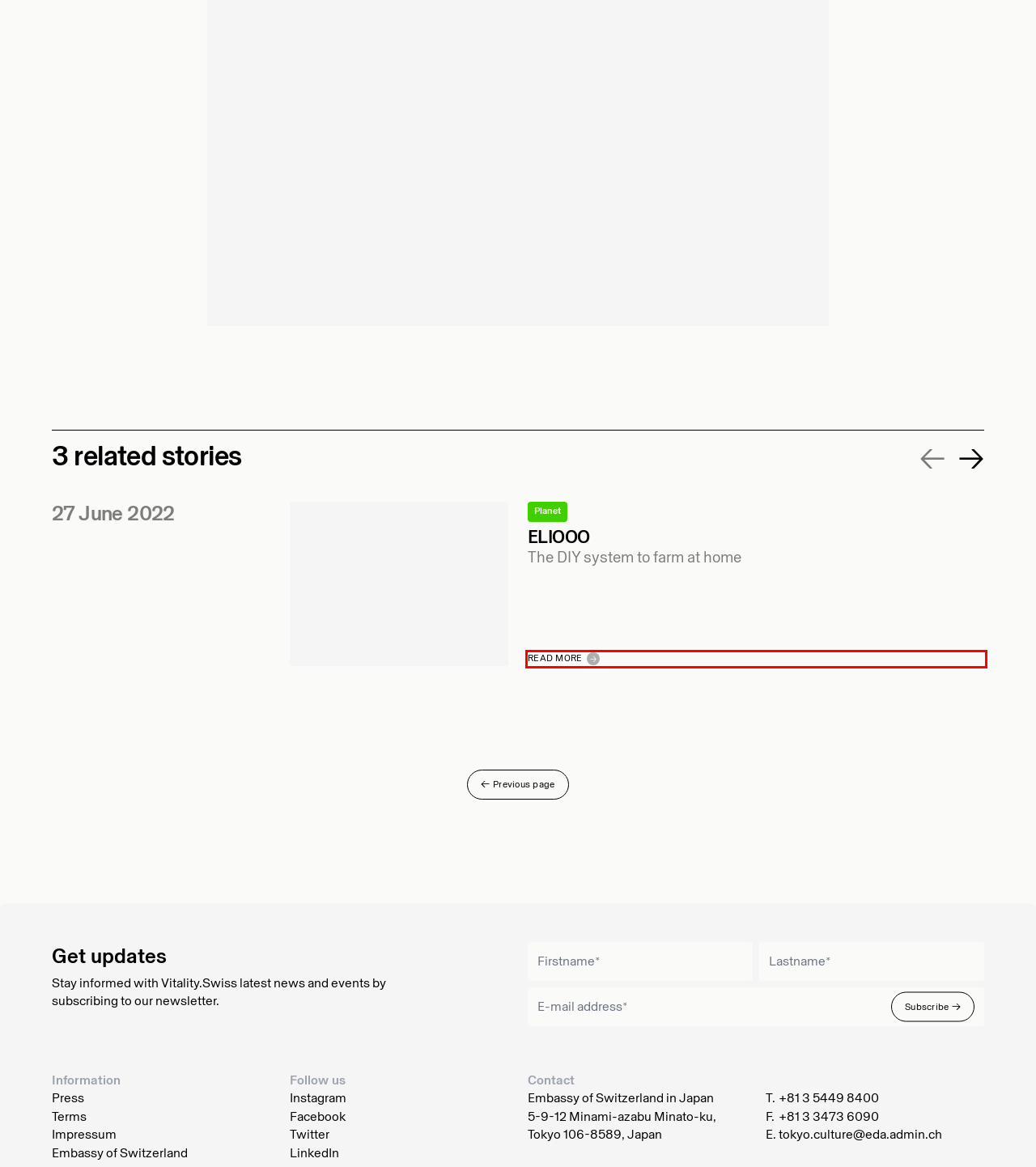Review the webpage screenshot provided, noting the red bounding box around a UI element. Choose the description that best matches the new webpage after clicking the element within the bounding box. The following are the options:
A. Vitality.Swiss | The 160th Anniversary of Diplomatic Relations between Japan and Switzerland
B. Vitality.Swiss | Press
C. Vitality.Swiss | Terms and conditions
D. Vitality.Swiss | Impressum
E. Vitality.Swiss | フィットネストレイル
F. Vitality.Swiss | Calendar
G. ZURICH vitaparcours - Finder
H. Vitality.Swiss | ELIOOO

H